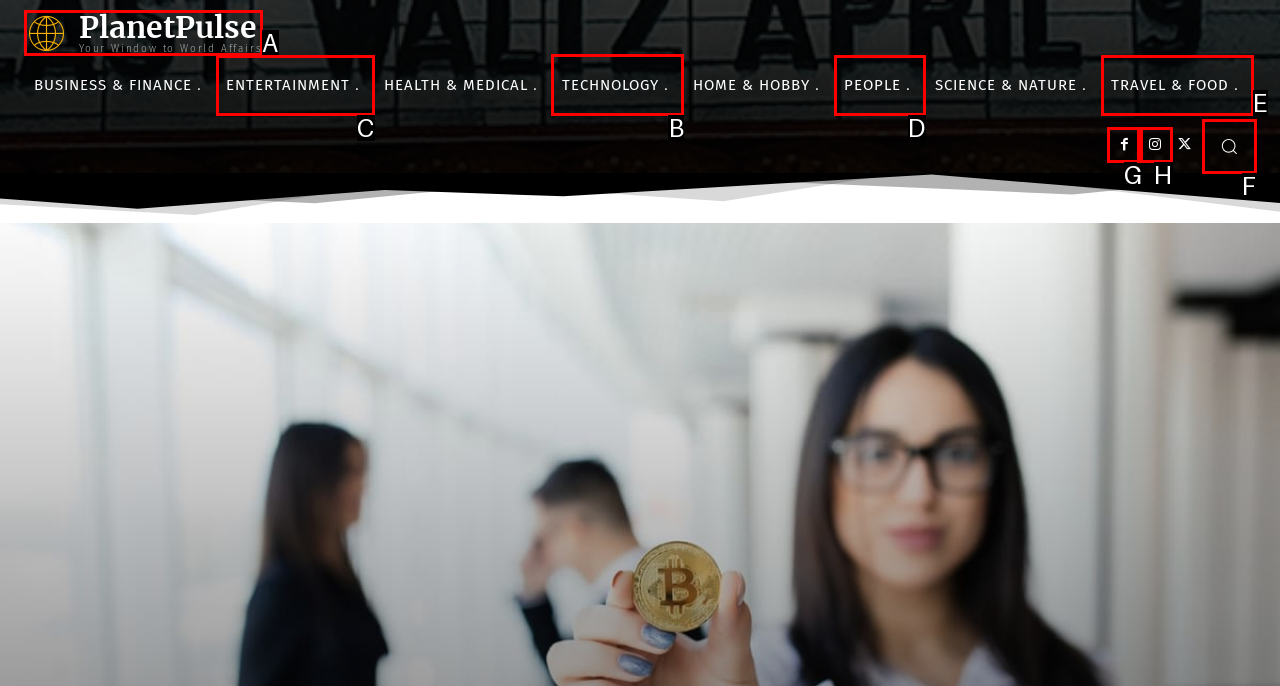Find the appropriate UI element to complete the task: View TECHNOLOGY news. Indicate your choice by providing the letter of the element.

B